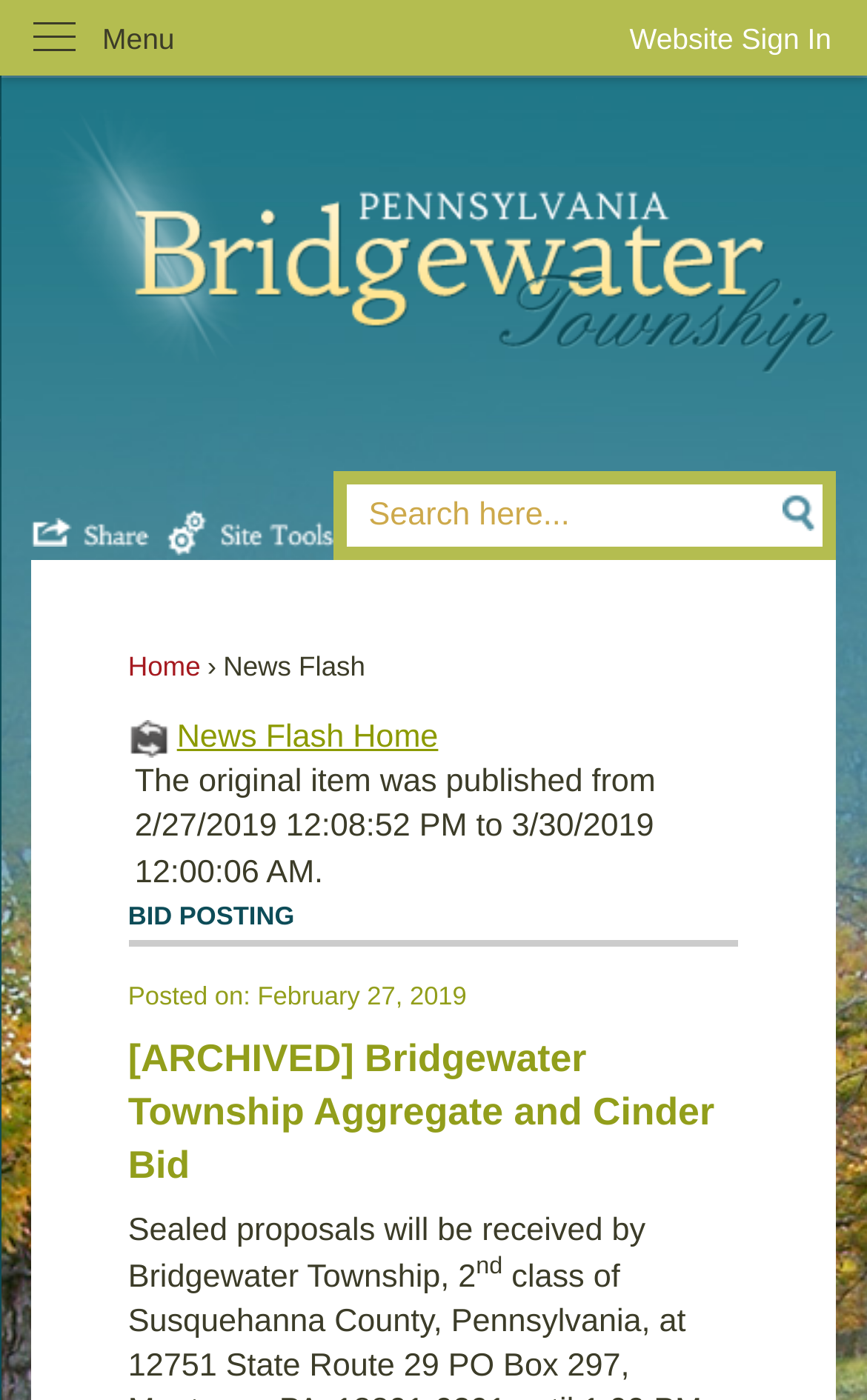Identify the bounding box for the described UI element. Provide the coordinates in (top-left x, top-left y, bottom-right x, bottom-right y) format with values ranging from 0 to 1: alt="Click to Home"

[0.037, 0.078, 0.963, 0.267]